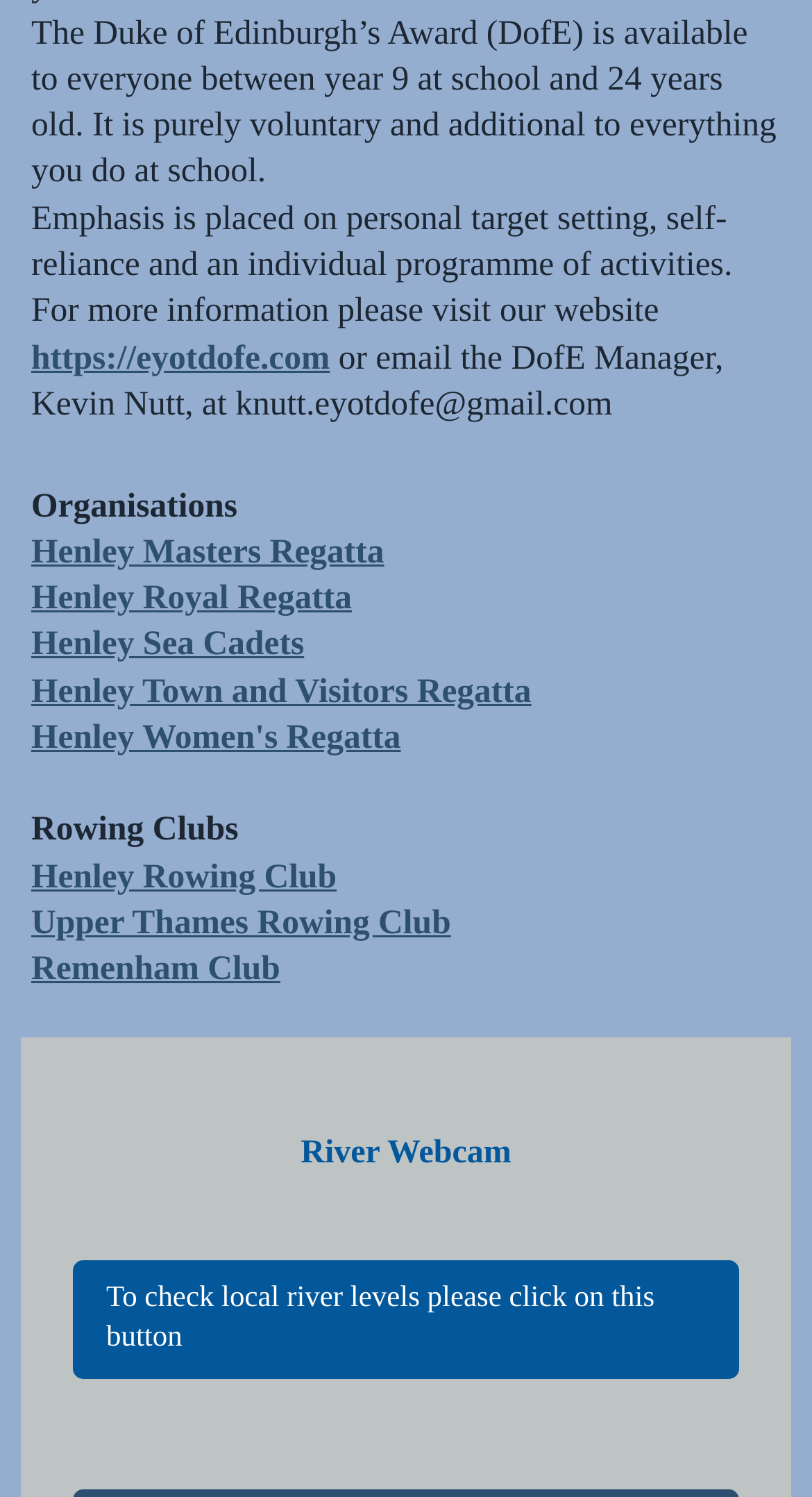Please determine the bounding box coordinates of the element to click on in order to accomplish the following task: "go to Henley Rowing Club". Ensure the coordinates are four float numbers ranging from 0 to 1, i.e., [left, top, right, bottom].

[0.038, 0.571, 0.415, 0.598]